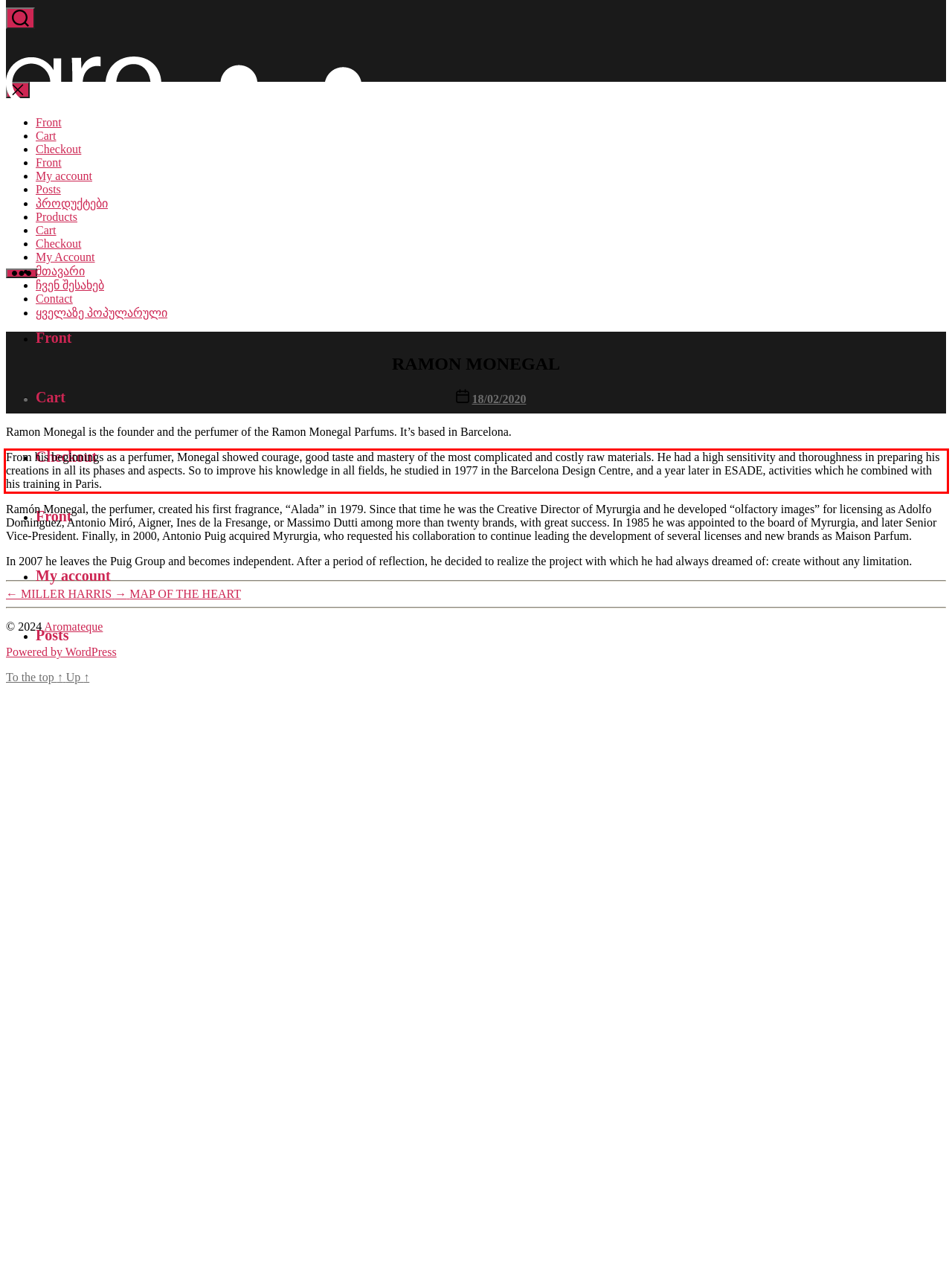Examine the webpage screenshot and use OCR to recognize and output the text within the red bounding box.

From his beginnings as a perfumer, Monegal showed courage, good taste and mastery of the most complicated and costly raw materials. He had a high sensitivity and thoroughness in preparing his creations in all its phases and aspects. So to improve his knowledge in all fields, he studied in 1977 in the Barcelona Design Centre, and a year later in ESADE, activities which he combined with his training in Paris.